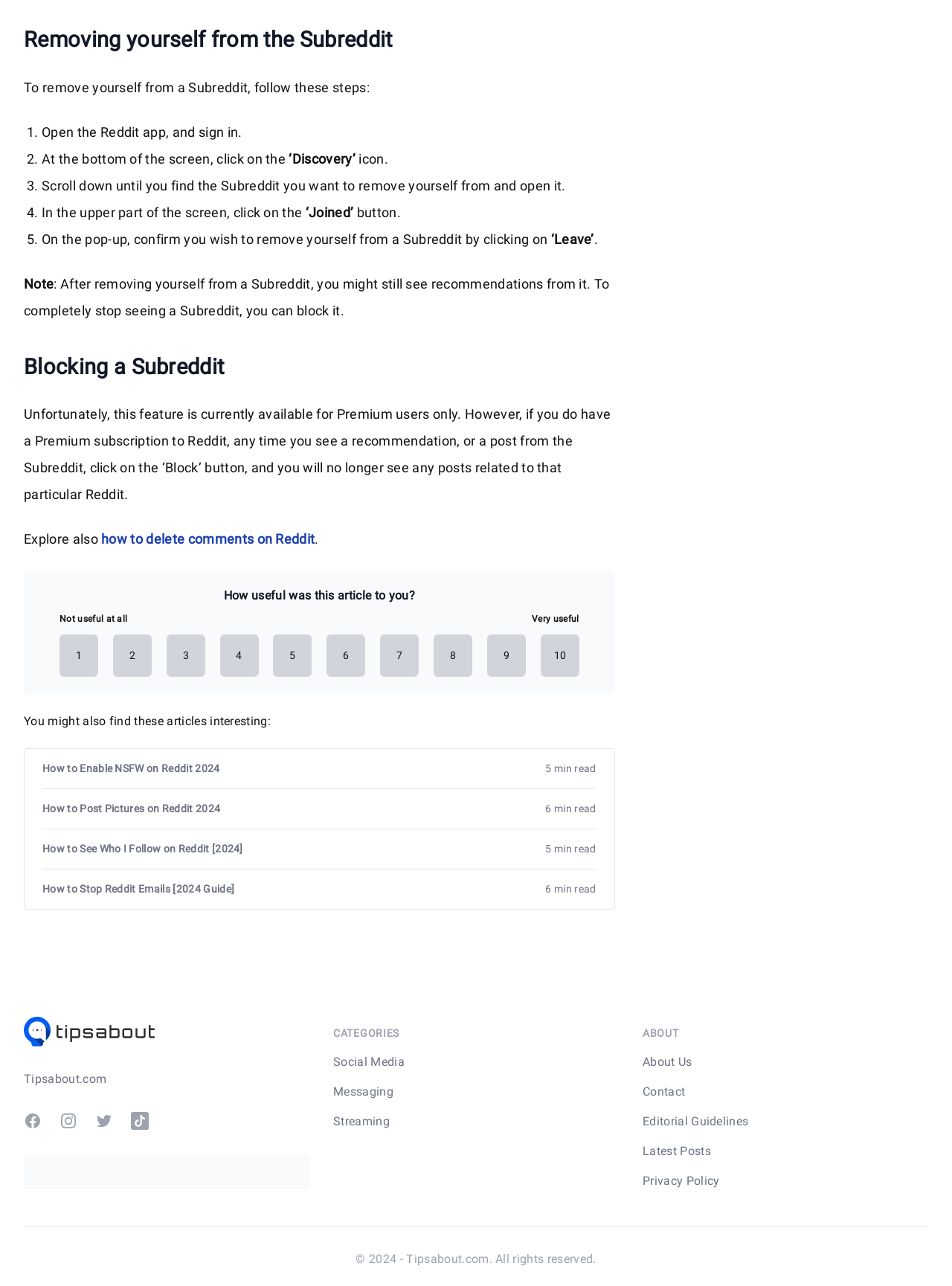What is the purpose of the 'Block' button?
Use the image to answer the question with a single word or phrase.

To stop seeing posts